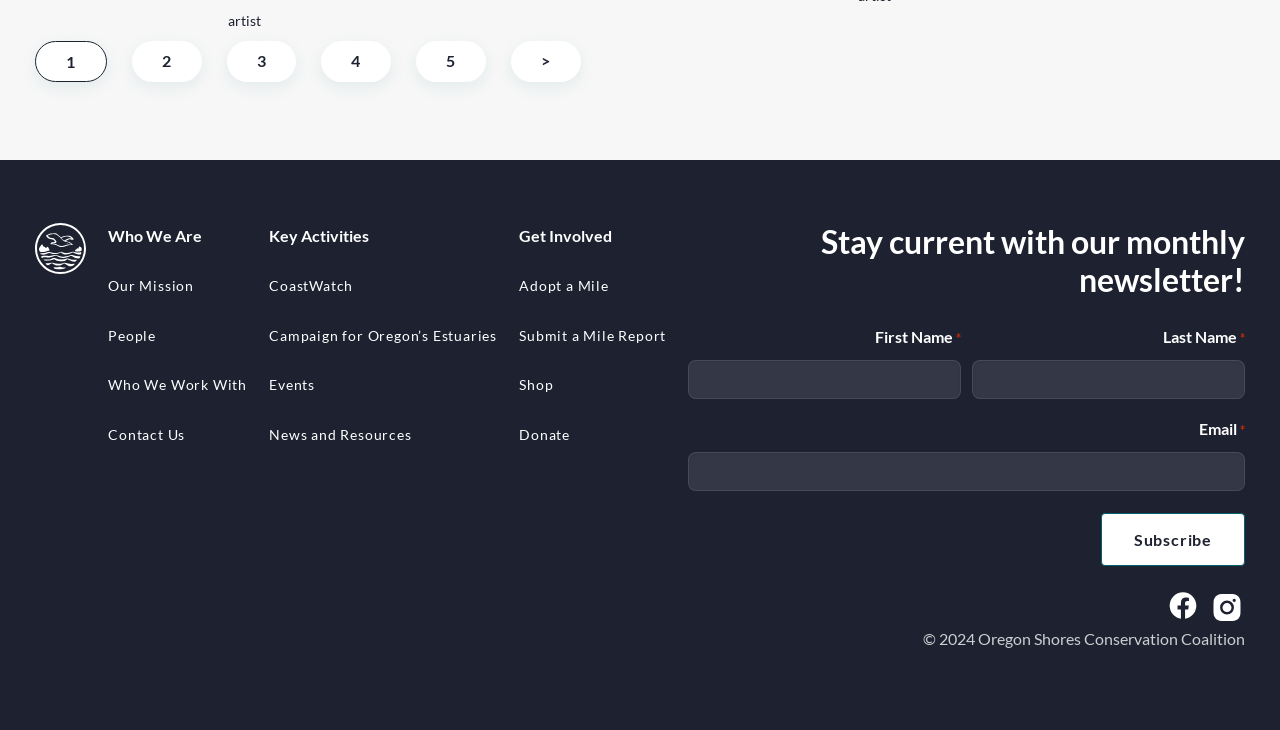Determine the bounding box coordinates for the clickable element to execute this instruction: "Visit the 'Our Mission' page". Provide the coordinates as four float numbers between 0 and 1, i.e., [left, top, right, bottom].

[0.085, 0.38, 0.152, 0.403]